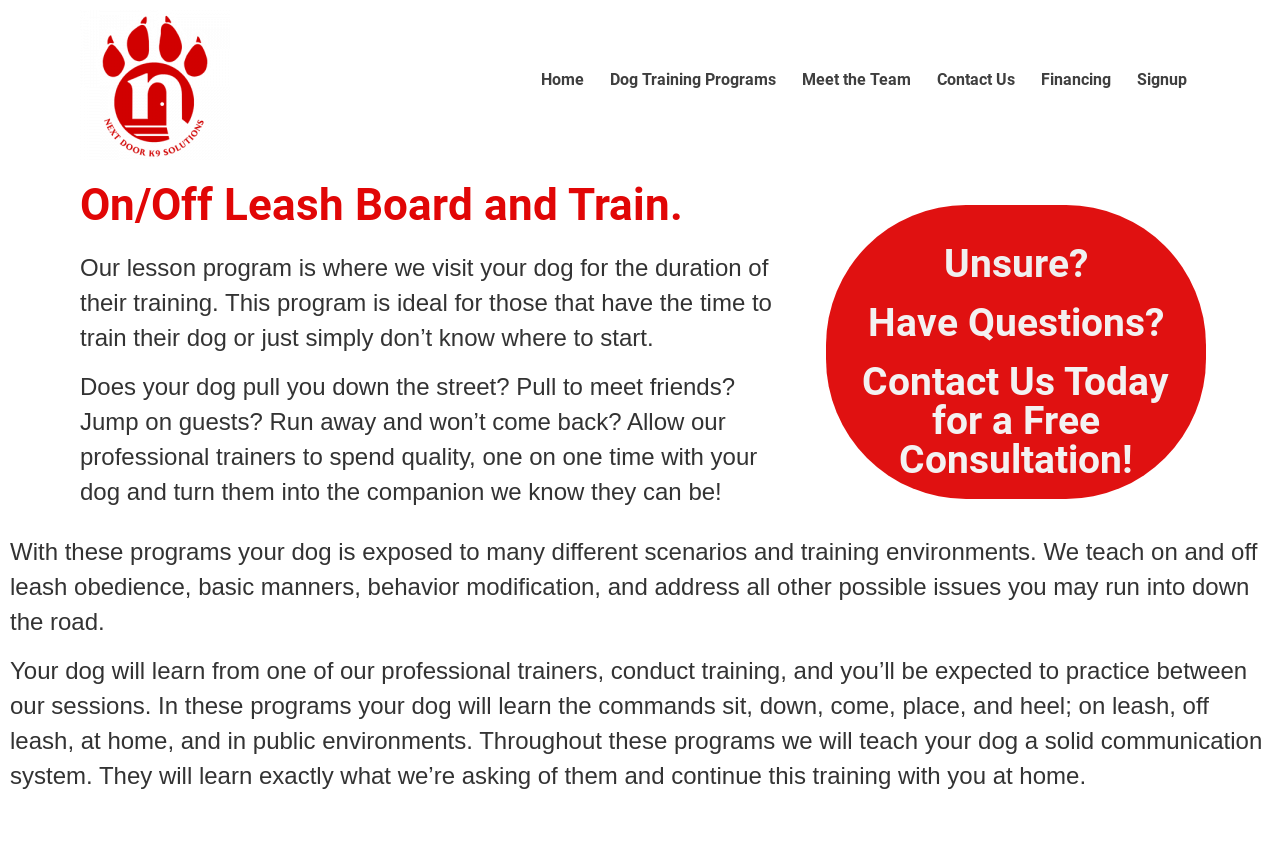What is the focus of the 'On/Off Leash Board and Train' program?
Using the visual information, reply with a single word or short phrase.

One on one time with dog